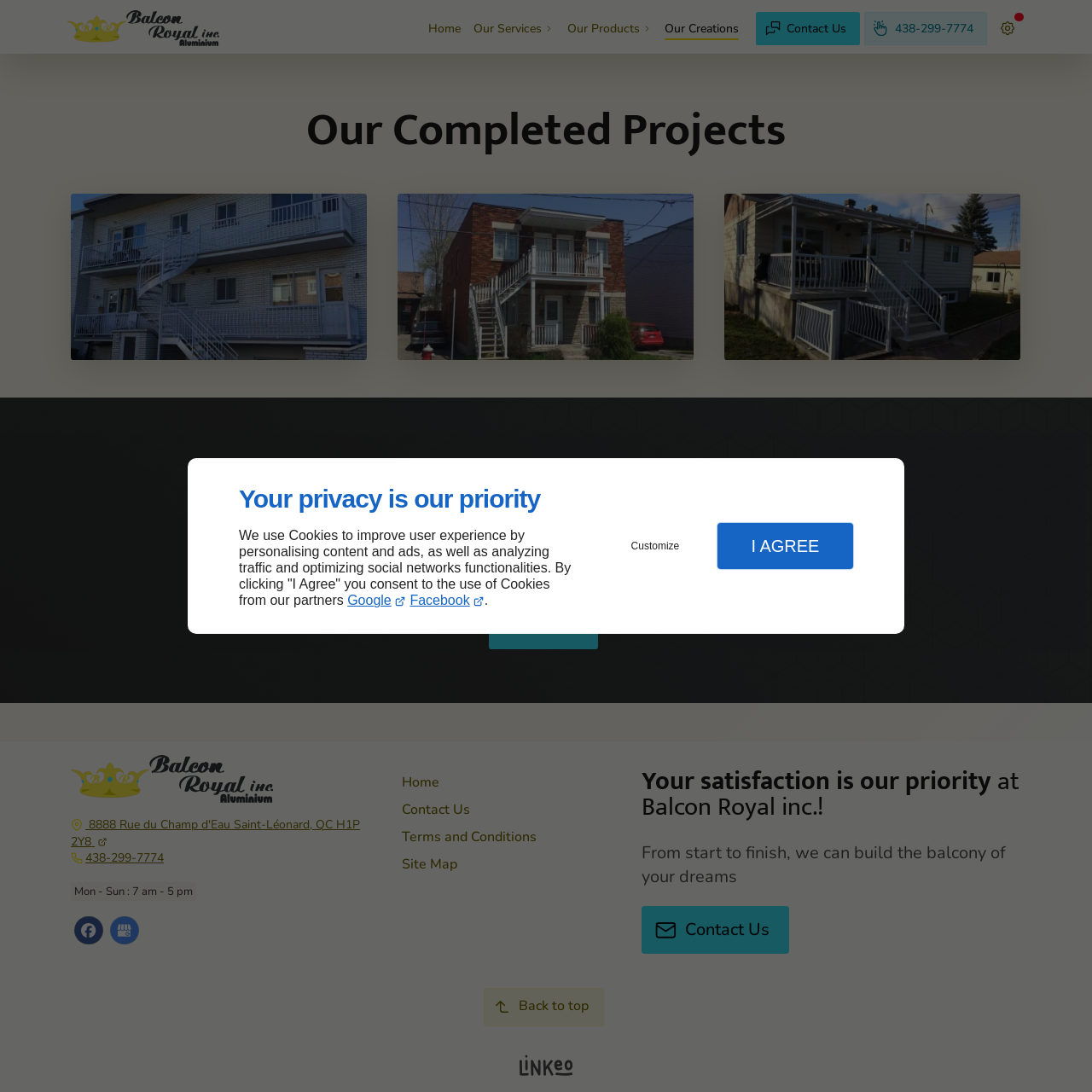What is the company's commitment?
Pay attention to the image surrounded by the red bounding box and answer the question in detail based on the image.

The image and its description convey that Balcon Royal Inc. is committed to customer satisfaction, which is evident in their effort to deliver dream balconies that meet their clients' expectations.